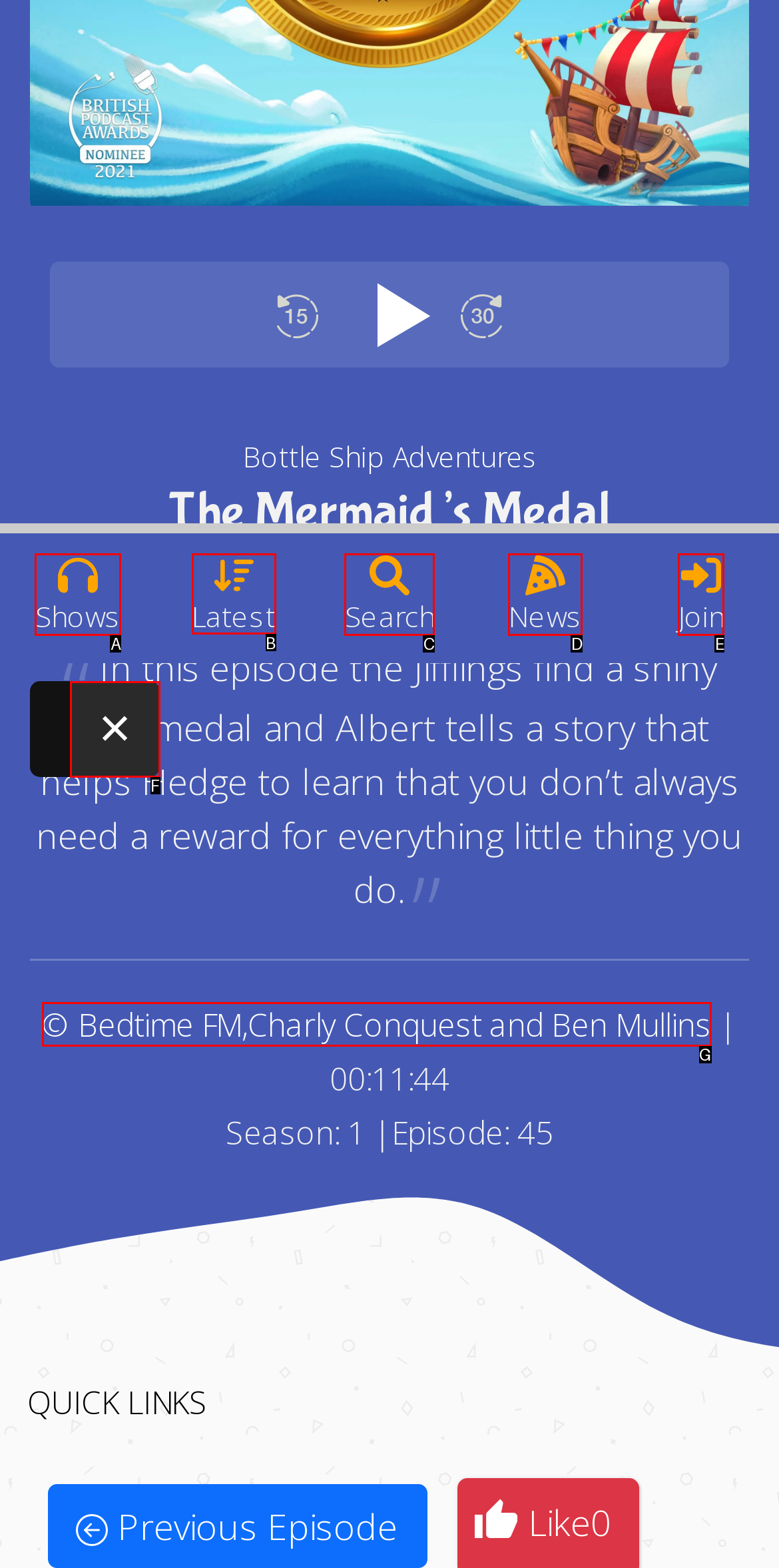Which UI element matches this description: Search?
Reply with the letter of the correct option directly.

C